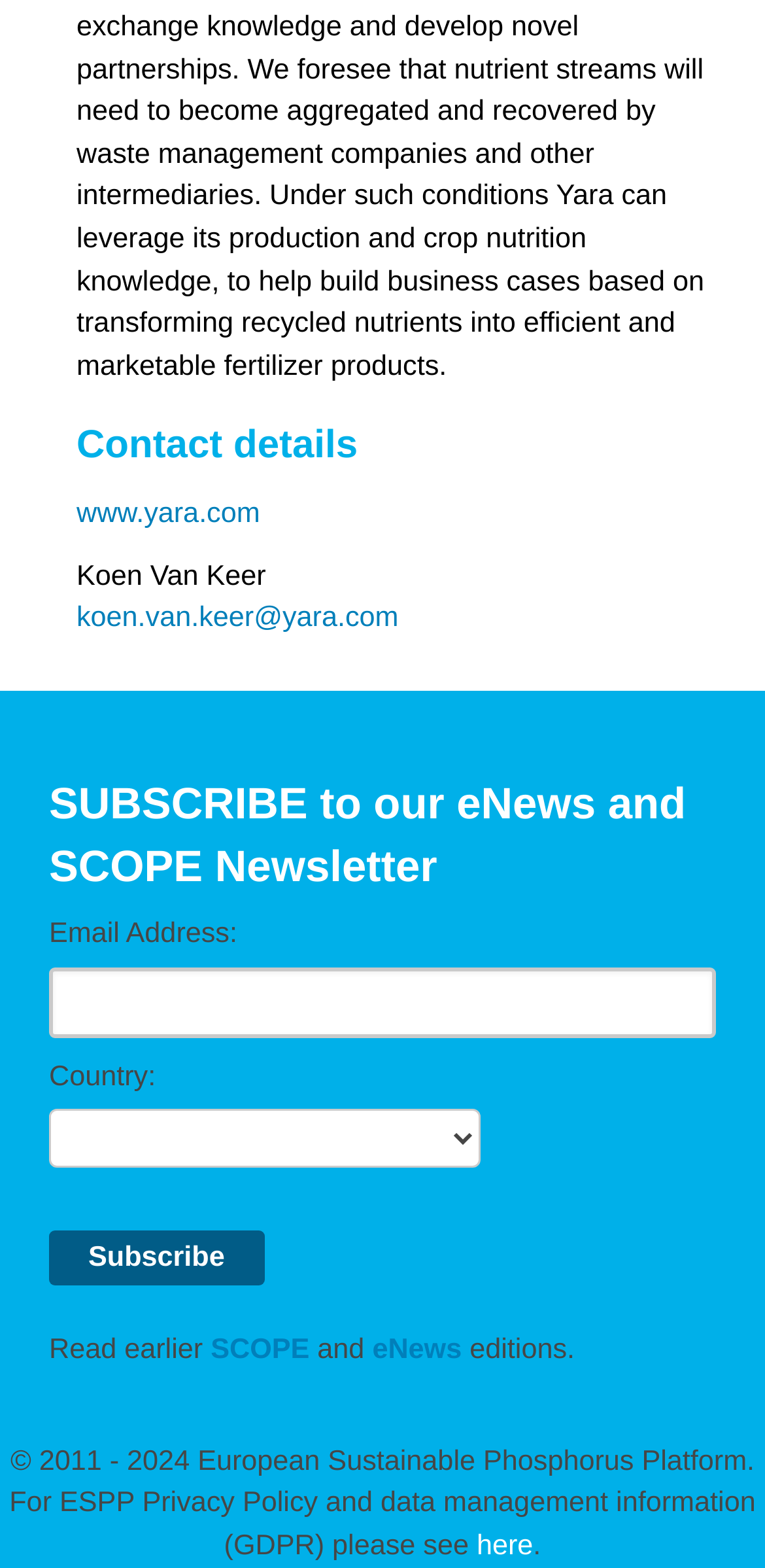Please provide a brief answer to the question using only one word or phrase: 
What is the link 'here' for?

ESPP Privacy Policy and data management information